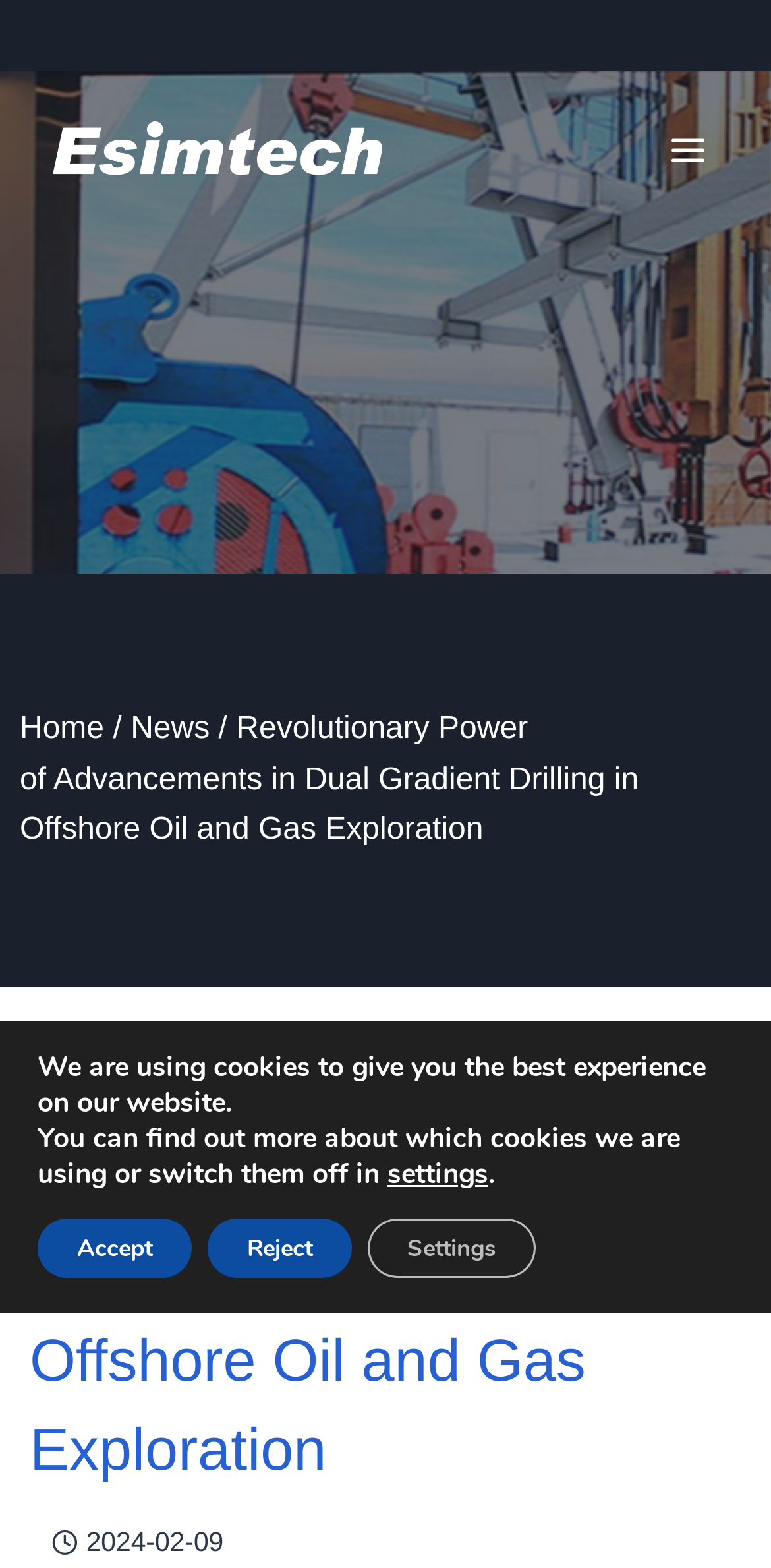Based on the image, provide a detailed response to the question:
What is the topic of the webpage?

Based on the webpage's content, particularly the heading 'Revolutionary Power of Advancements in Dual Gradient Drilling in Offshore Oil and Gas Exploration', it is clear that the topic of the webpage is Dual Gradient Drilling.